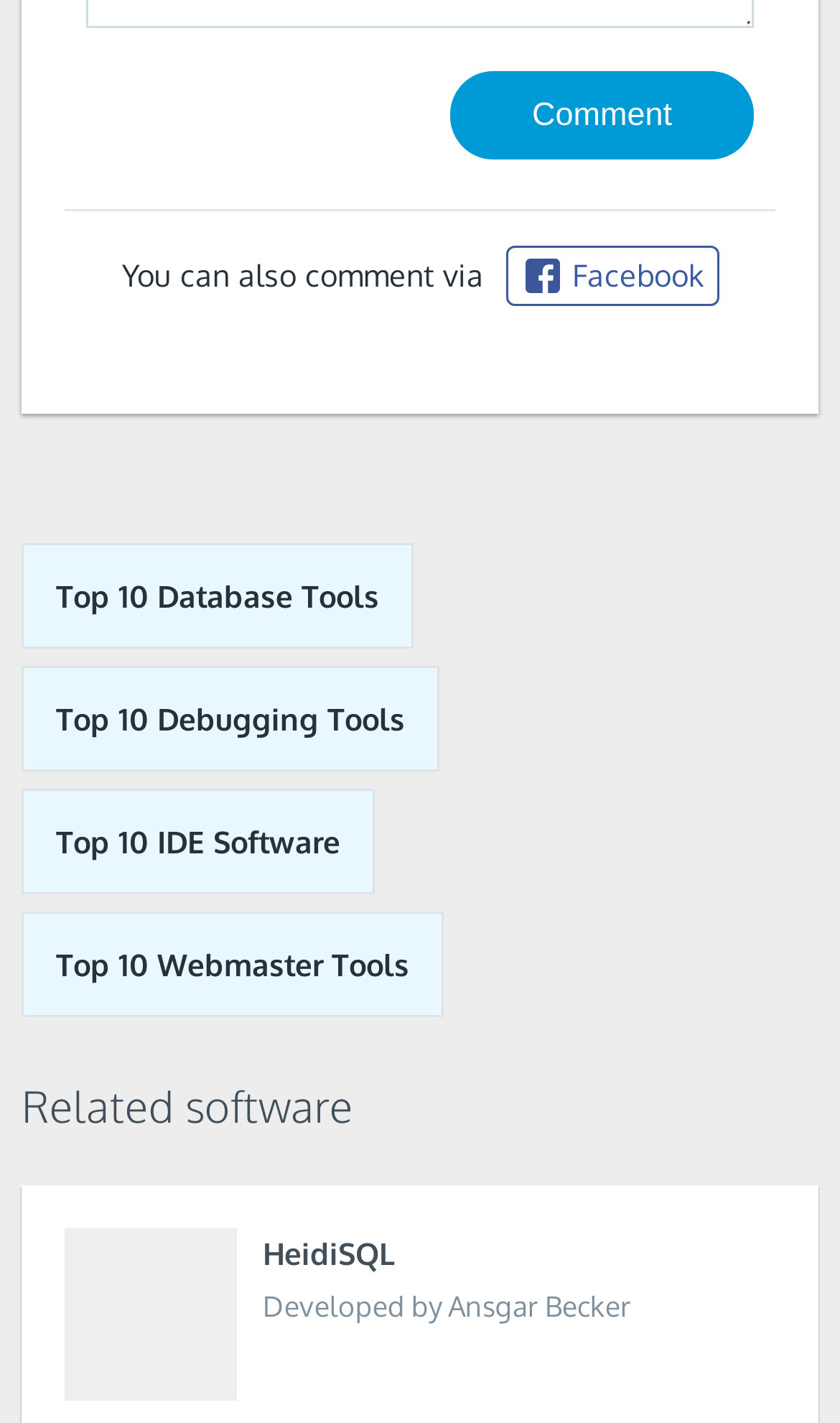Respond to the following question using a concise word or phrase: 
What is the category of the software tools listed under 'Related software'?

Software development